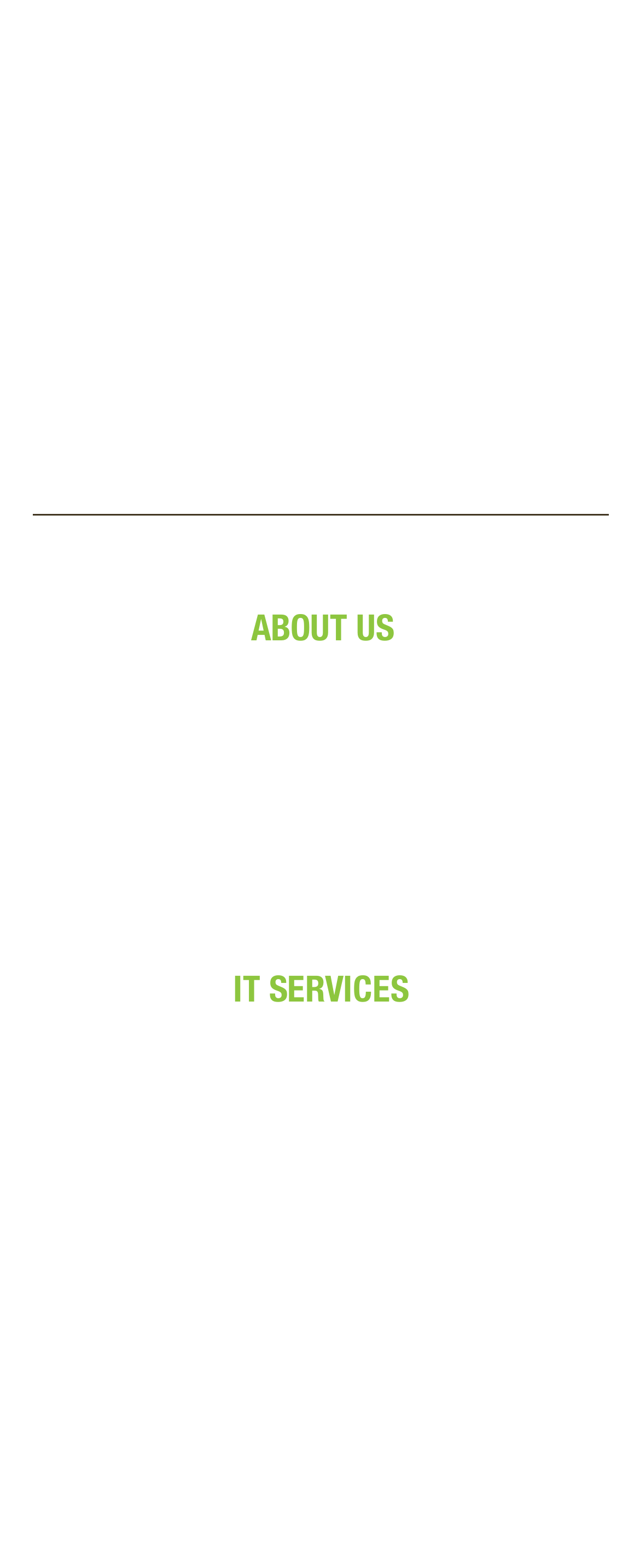Look at the image and answer the question in detail:
What is the primary service offered by Pure IT?

The static text element mentions that Pure IT provides reliable IT support, and the links on the page also suggest that IT services are a primary focus of the company.